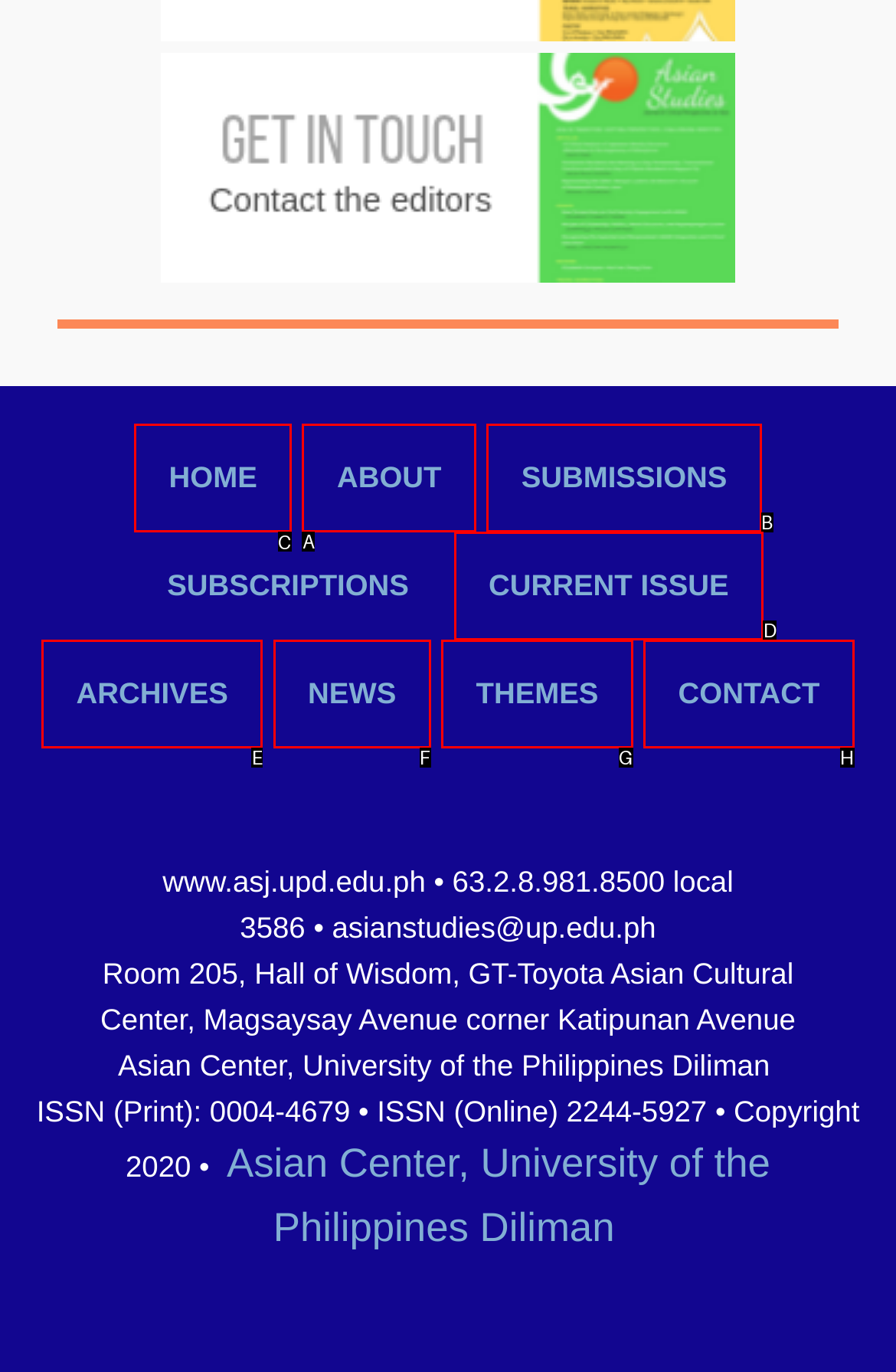Select the HTML element that needs to be clicked to carry out the task: go to home page
Provide the letter of the correct option.

C